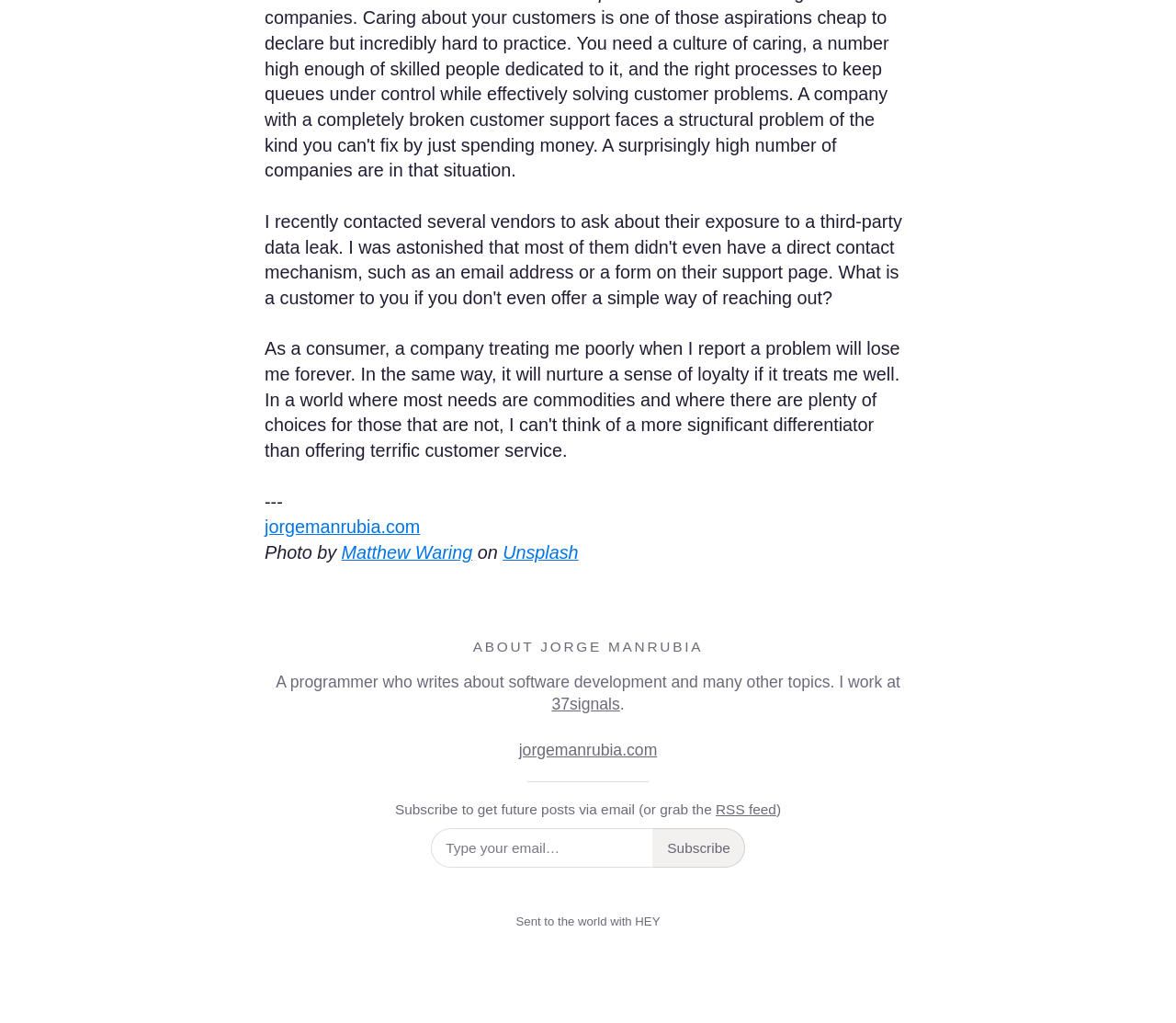Determine the bounding box coordinates of the region that needs to be clicked to achieve the task: "check the RSS feed".

[0.609, 0.783, 0.66, 0.798]